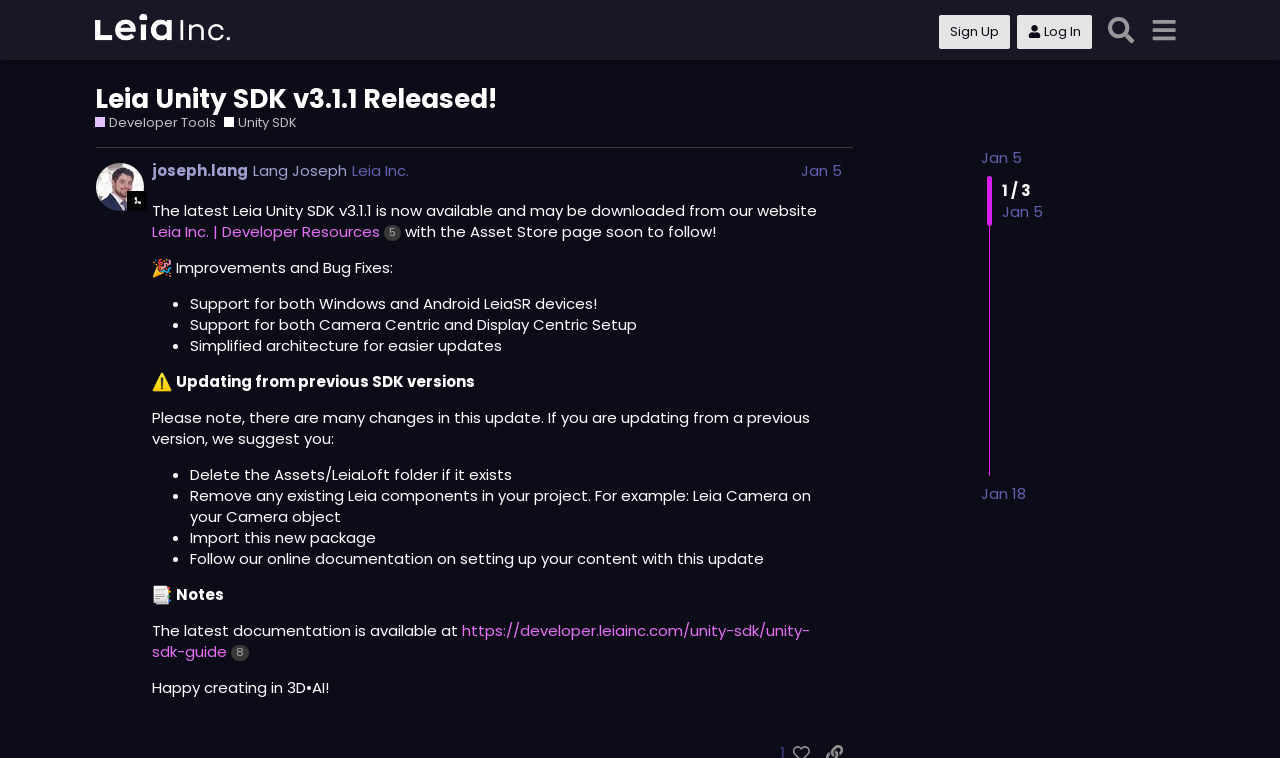Identify the bounding box coordinates of the clickable section necessary to follow the following instruction: "Search in the forum". The coordinates should be presented as four float numbers from 0 to 1, i.e., [left, top, right, bottom].

[0.859, 0.011, 0.892, 0.068]